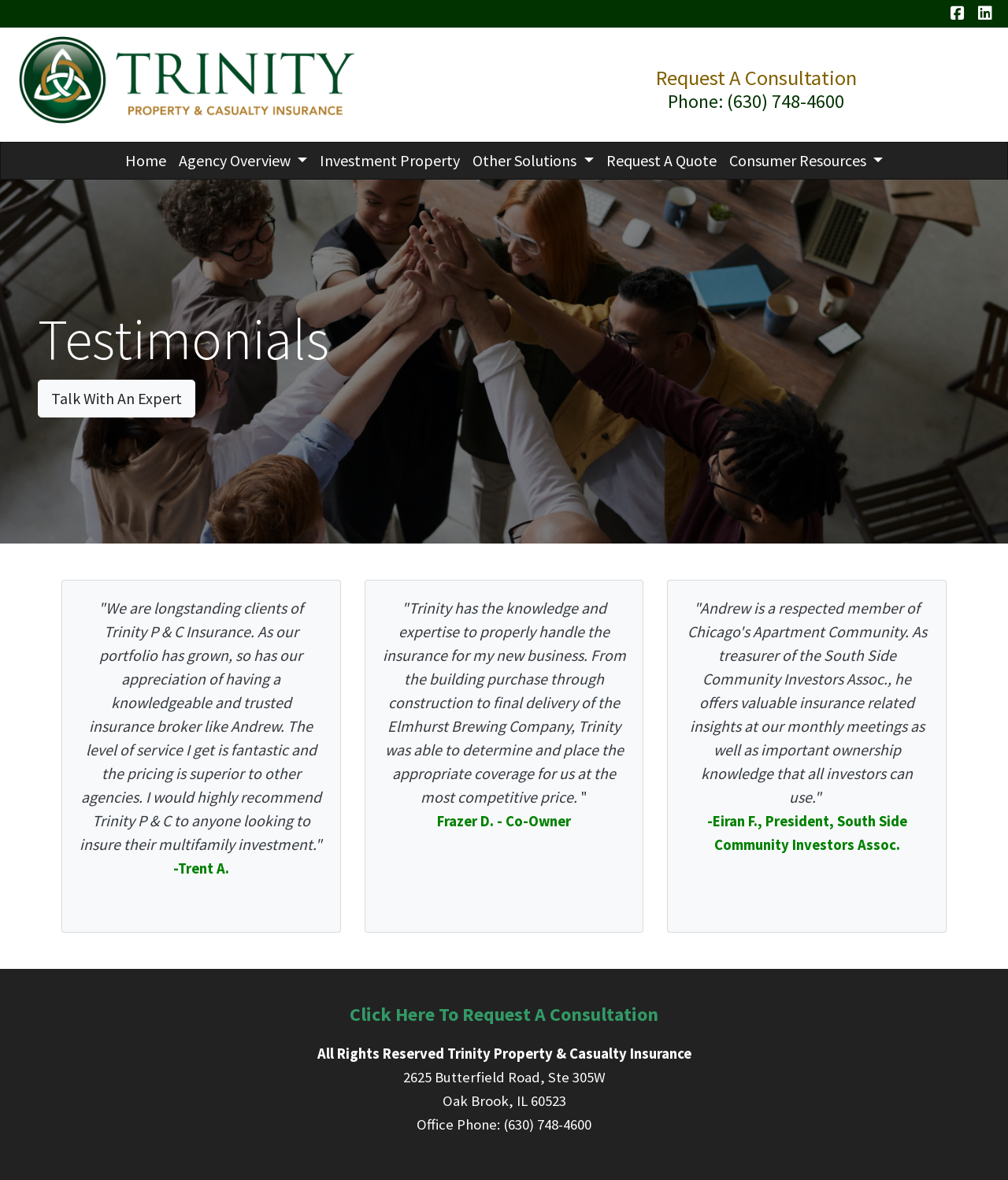Based on what you see in the screenshot, provide a thorough answer to this question: How many testimonials are displayed on the webpage?

I counted the number of testimonials by reading the static text sections that contain quotes from clients. There are three testimonials in total, each with a quote and a name attributed to it.